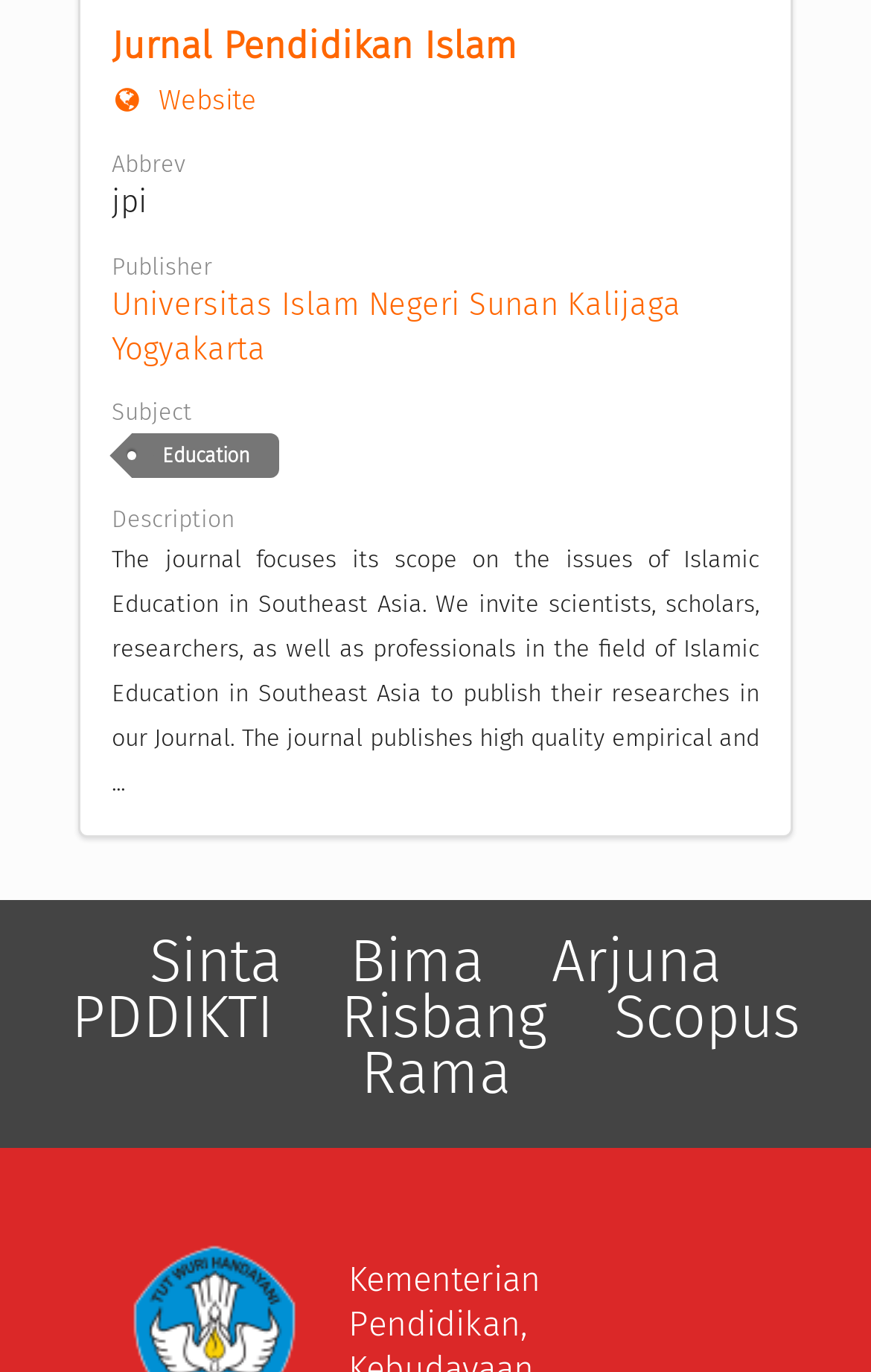Locate the bounding box coordinates of the clickable area to execute the instruction: "Visit Jurnal Pendidikan Islam website". Provide the coordinates as four float numbers between 0 and 1, represented as [left, top, right, bottom].

[0.128, 0.017, 0.592, 0.049]